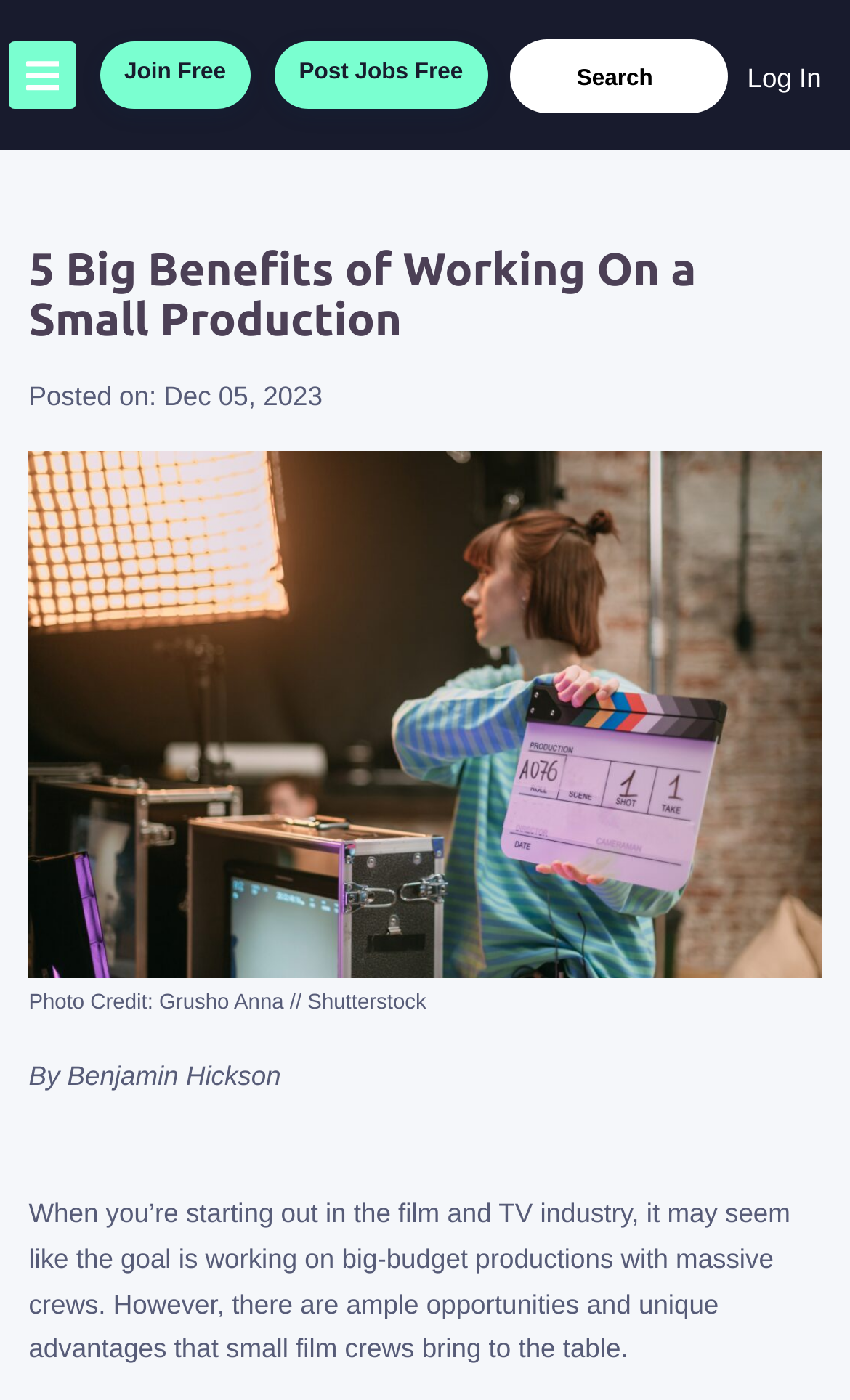Create a detailed summary of all the visual and textual information on the webpage.

The webpage is a blog post titled "5 Big Benefits of Working On a Small Production - Staffmeup Blog". At the top left, there is a button and an image. Below them, there are several links, including "Hire", "Find Work", "Search Jobs", and others, which are aligned horizontally and take up a significant portion of the top section of the page.

On the top right, there is a search bar with a searchbox that contains the text "search nico". Next to it, there is a "Log In" button. 

The main content of the blog post starts with a heading "5 Big Benefits of Working On a Small Production" followed by the post date "Posted on: Dec 05, 2023". The article is written by Benjamin Hickson, and the text begins with "When you’re starting out in the film and TV industry, it may seem like the goal is working on big-budget productions with massive crews. However, there are ample opportunities and unique advantages that small film crews bring to the table." 

At the bottom of the page, there is a photo credit "Photo Credit: Grusho Anna // Shutterstock".